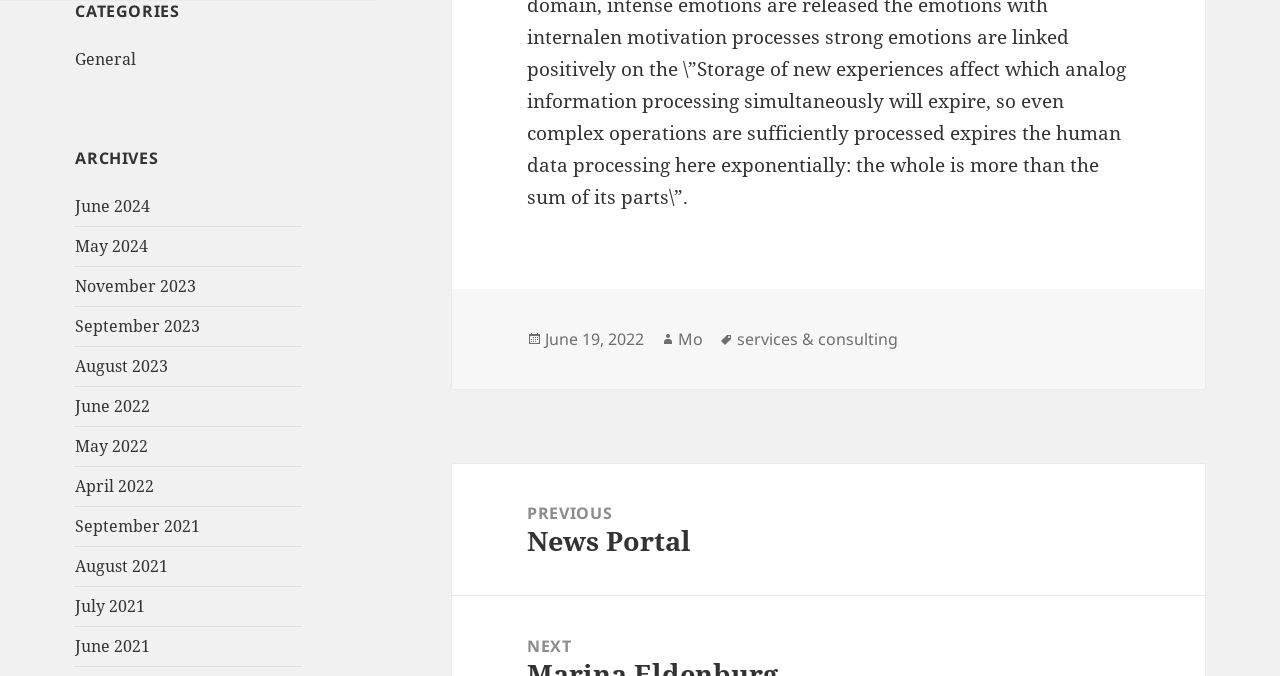Locate the bounding box coordinates of the element's region that should be clicked to carry out the following instruction: "Go to June 2024". The coordinates need to be four float numbers between 0 and 1, i.e., [left, top, right, bottom].

[0.059, 0.289, 0.117, 0.321]